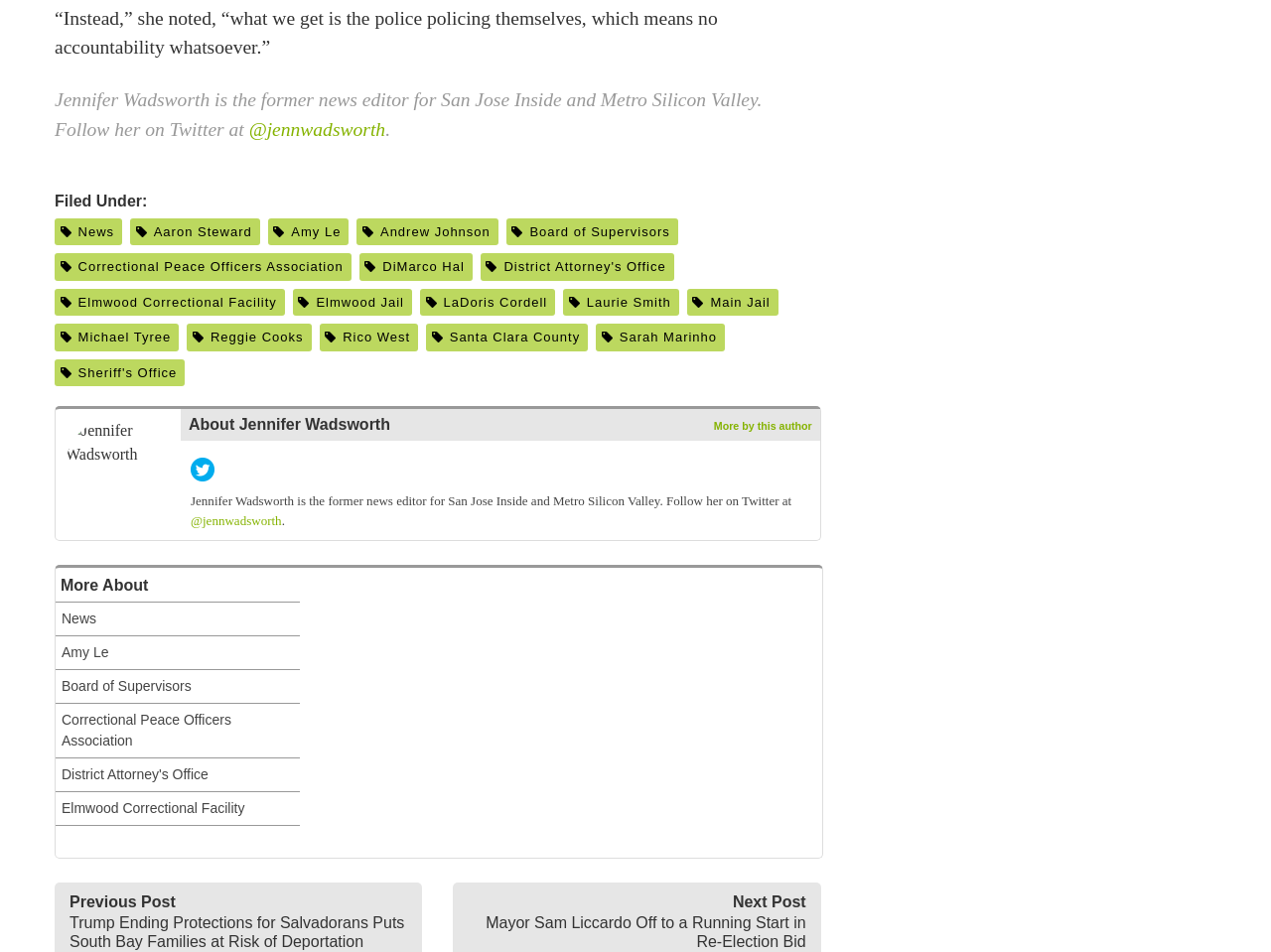Can you specify the bounding box coordinates for the region that should be clicked to fulfill this instruction: "View previous post".

[0.055, 0.938, 0.321, 0.959]